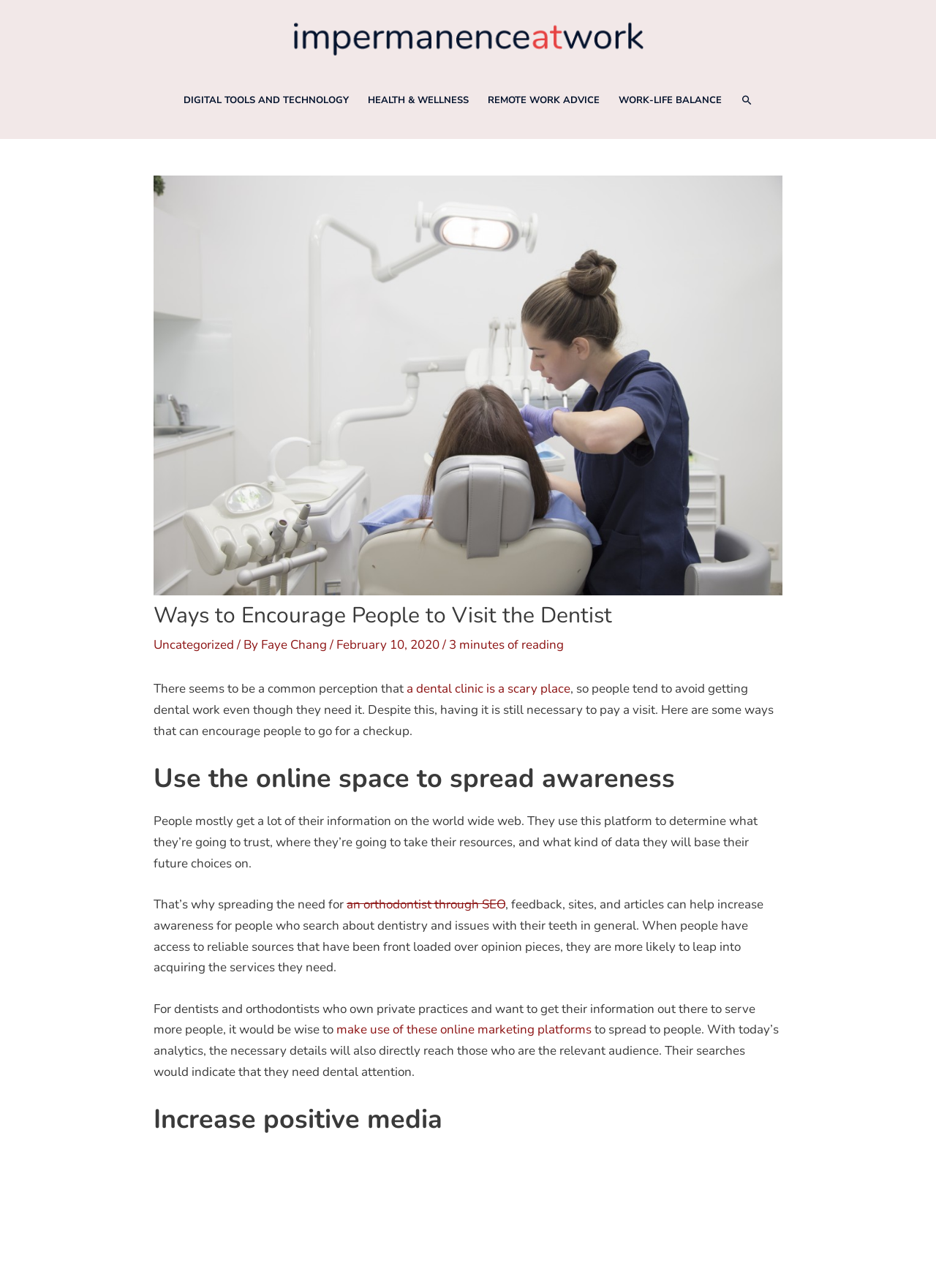What is the purpose of spreading awareness about dentistry online?
Provide a detailed and well-explained answer to the question.

I found the purpose by reading the article, which states that spreading awareness about dentistry online can help increase awareness for people who search about dentistry and issues with their teeth in general.